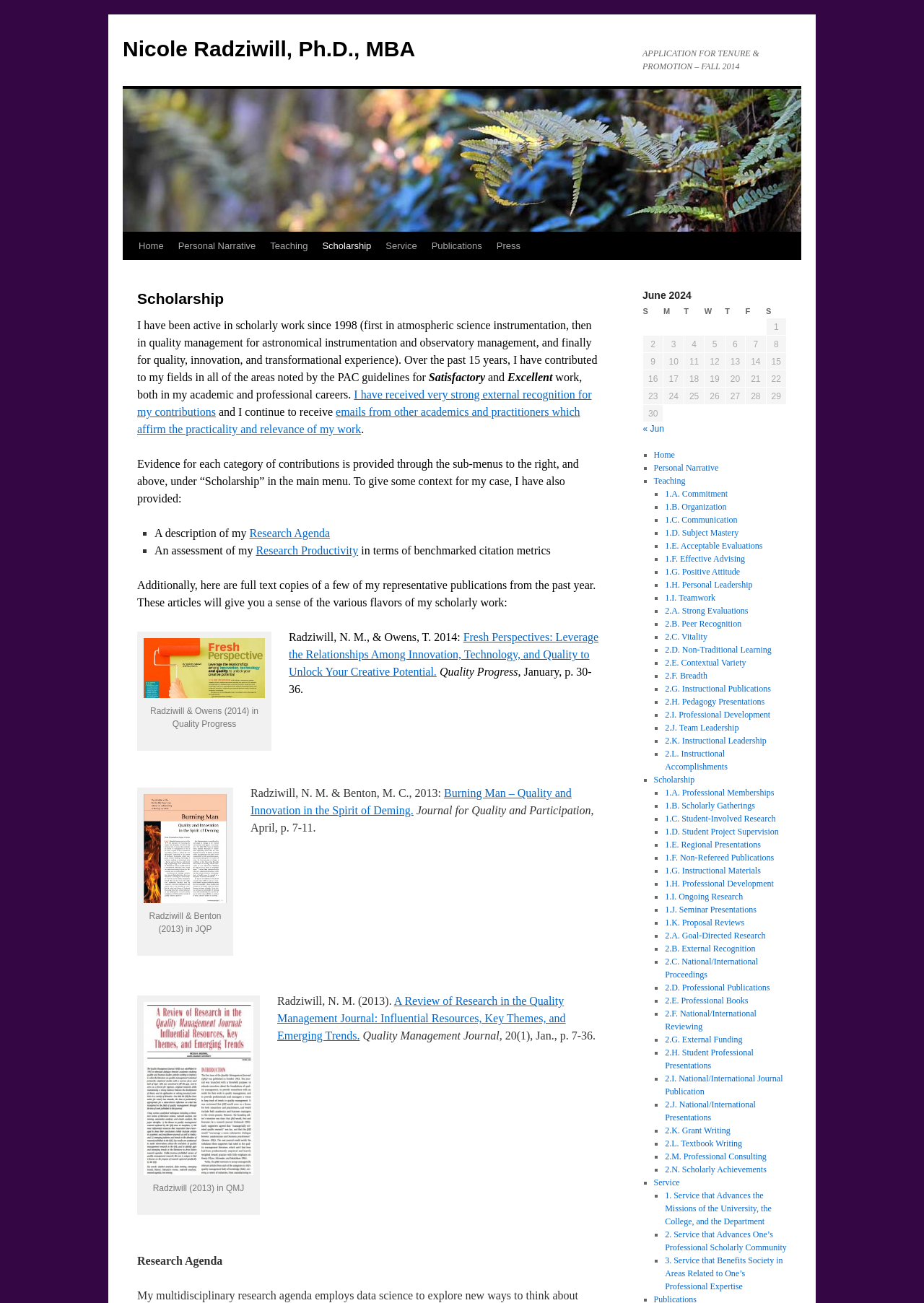Use a single word or phrase to answer the following:
What is the name of the person mentioned on this webpage?

Nicole Radziwill